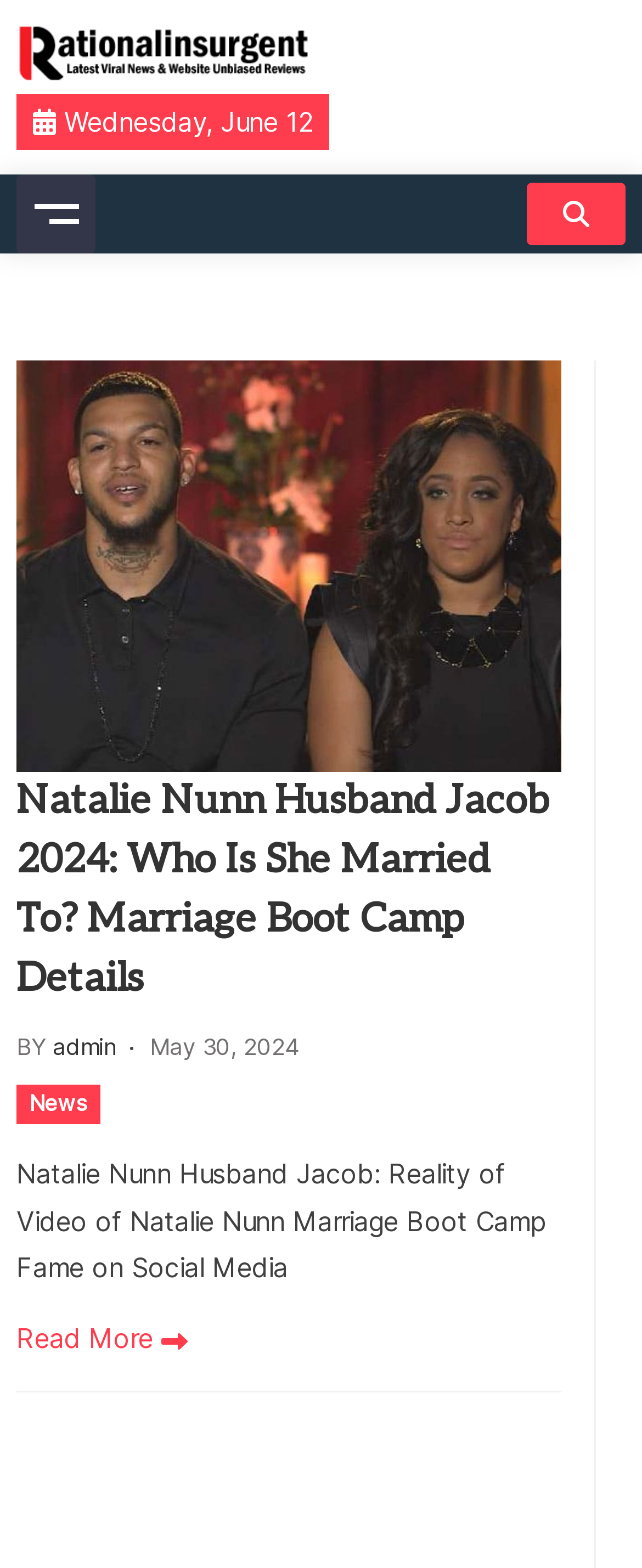Offer an in-depth caption of the entire webpage.

The webpage is a news website with a focus on viral news and unbiased reviews. At the top left corner, there is a logo of "Rationalinsurgent" accompanied by a heading with the same name. Below the logo, there is a static text displaying the title "Latest Viral News & Website Unbiased Reviews". 

To the right of the logo, there is a static text showing the current date, "Wednesday, June 12". There are two buttons, one at the top left corner and another at the top right corner, with the latter containing an icon represented by "\uf002". 

The main content of the webpage is an article section, which takes up most of the page. The article section is headed by a header "Natalie Nunn Husband Jacob 2024: Who Is She Married To? Marriage Boot Camp Details", which is a link. Below the header, there is a static text "BY" followed by a link to the author "admin". 

Next to the author's link, there is a link to the publication date "May 30, 2024". The main content of the article is a static text describing Natalie Nunn's husband Jacob and her experience on Marriage Boot Camp. At the bottom of the article, there is a link to the "News" category and a "Read More" button with an arrow icon.